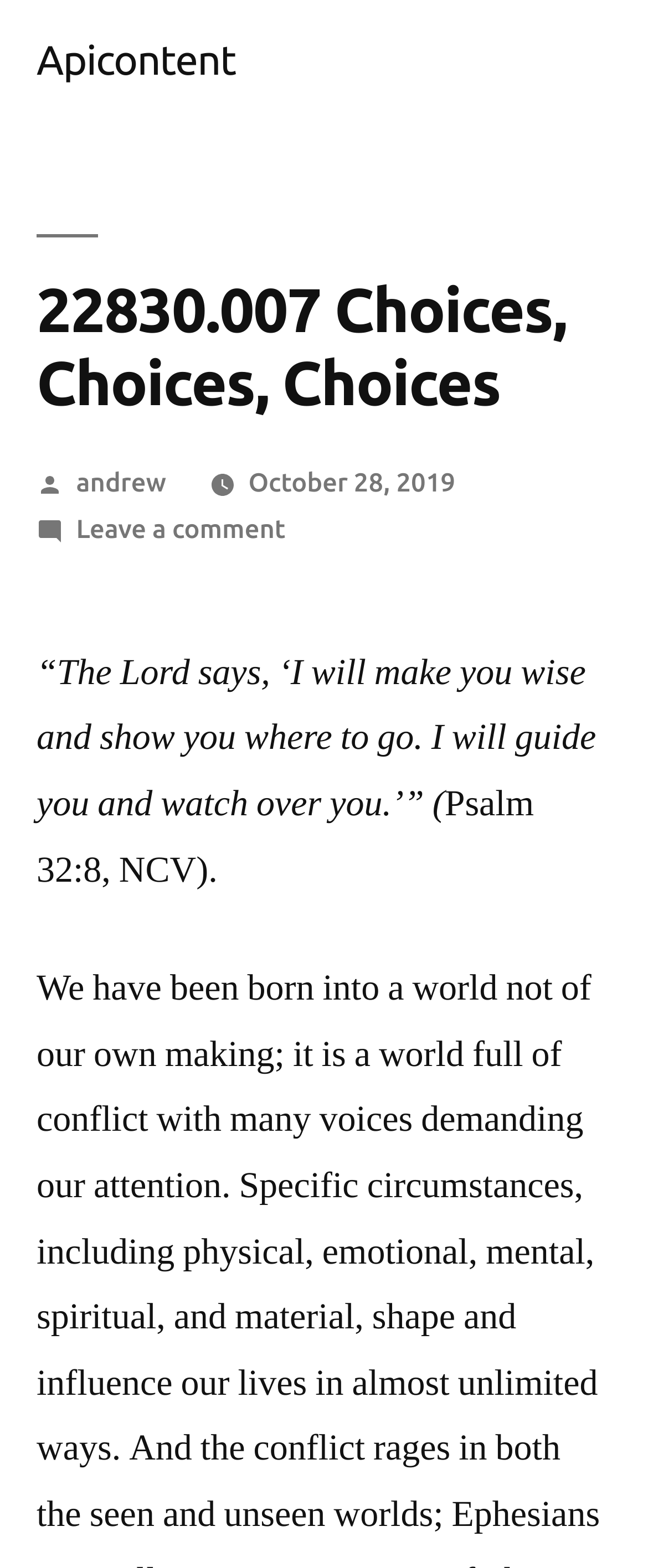Refer to the image and provide an in-depth answer to the question:
What is the tone of the article?

The tone of the article can be inferred by reading the Bible verse and the surrounding text, which has an uplifting and inspirational tone, suggesting that the article is meant to inspire and motivate readers.